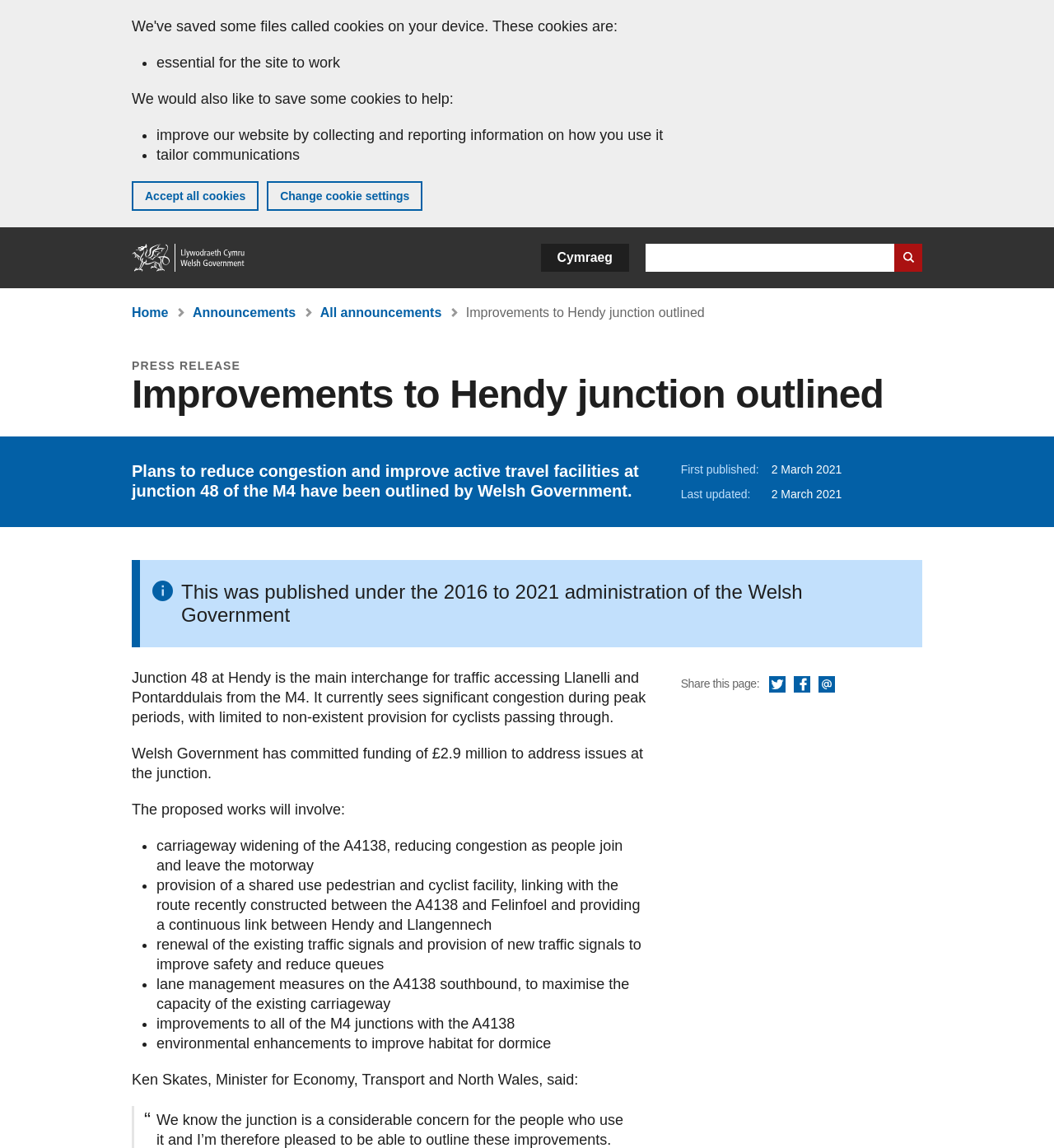Find and specify the bounding box coordinates that correspond to the clickable region for the instruction: "Click Home".

[0.125, 0.212, 0.234, 0.237]